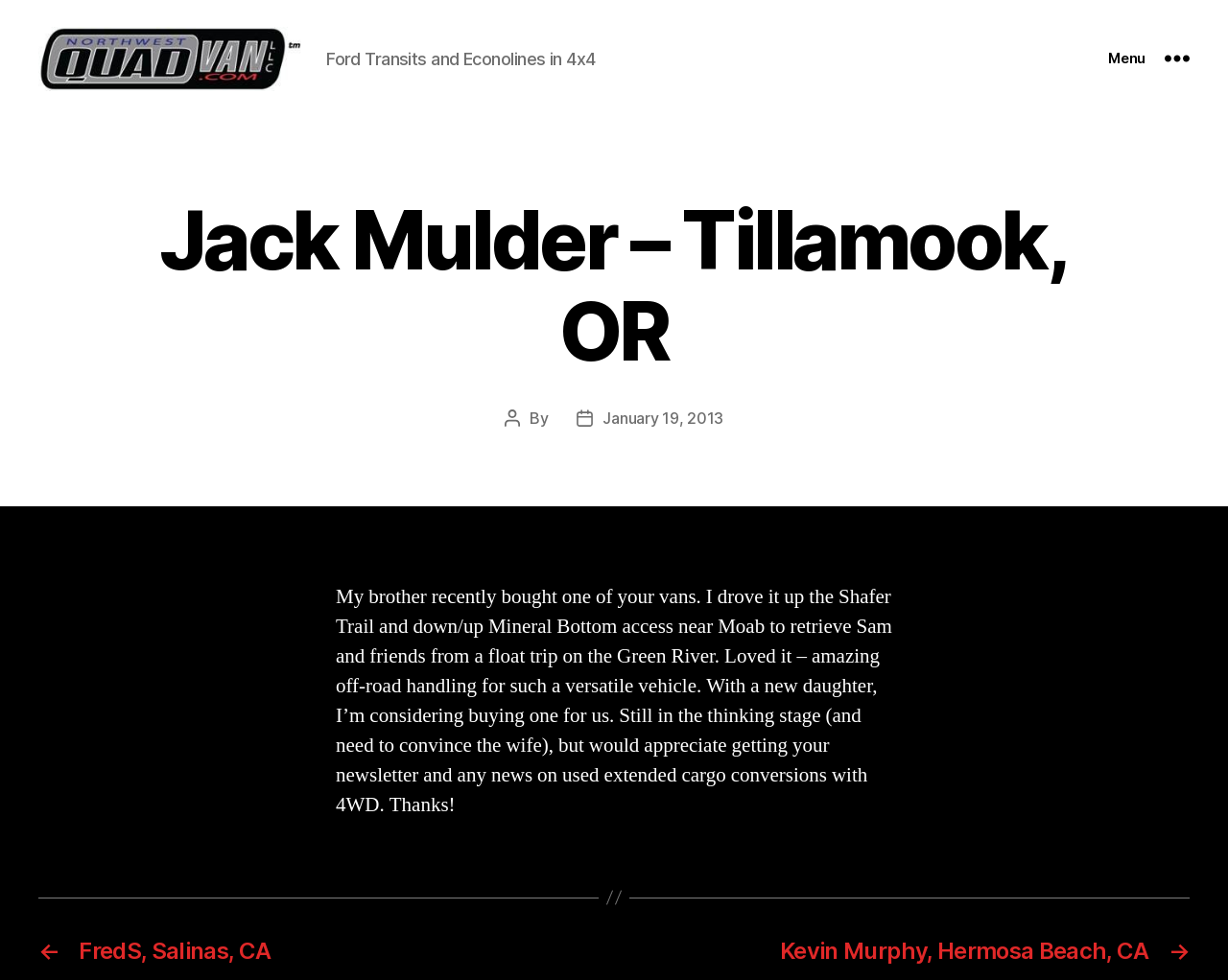Consider the image and give a detailed and elaborate answer to the question: 
What is the date of the post?

The date of the post can be found in the link element 'January 19, 2013' which is located in the header section of the webpage, indicating the date when the post was published.